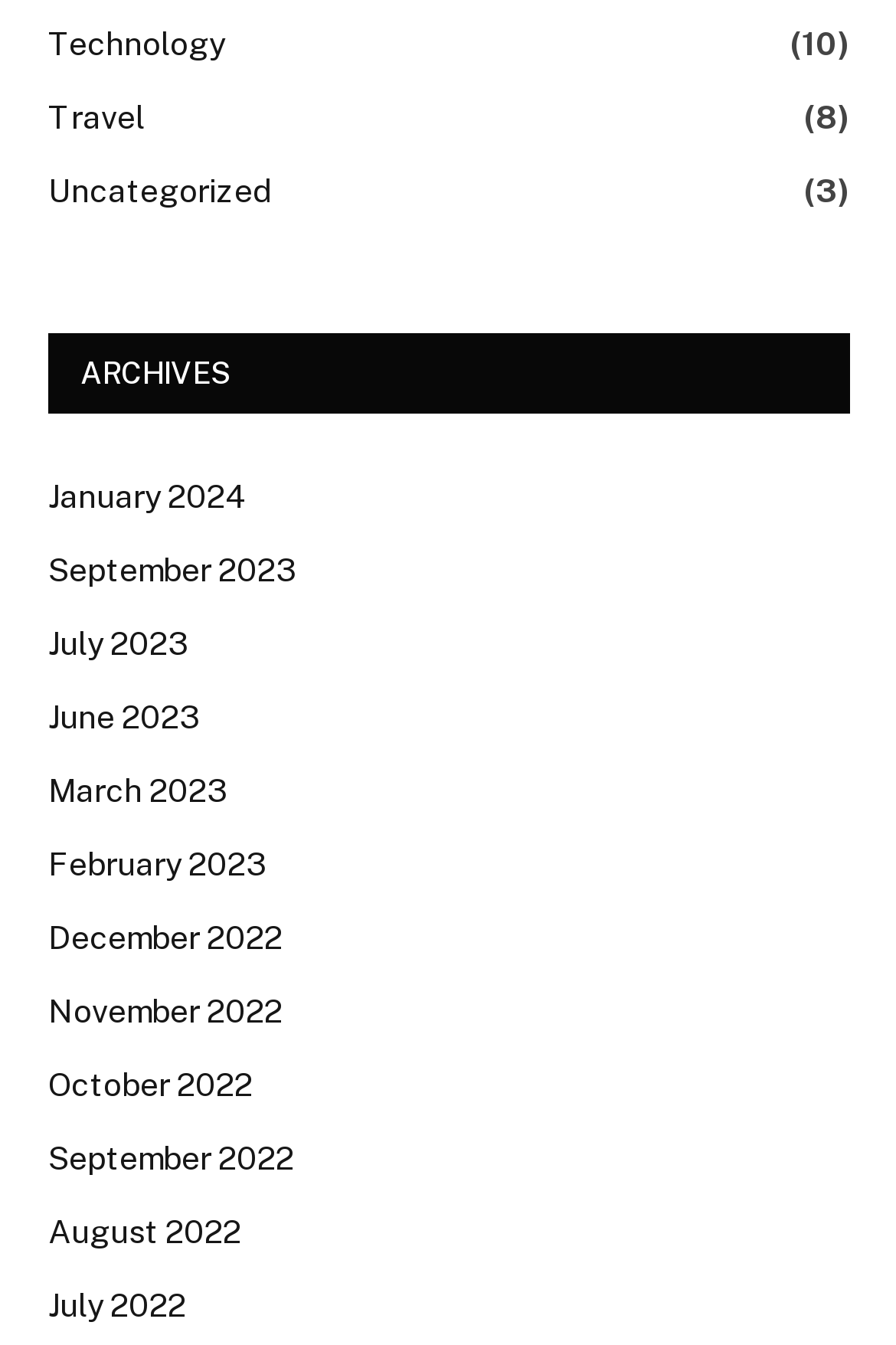Please respond to the question using a single word or phrase:
How many months are listed in total?

12